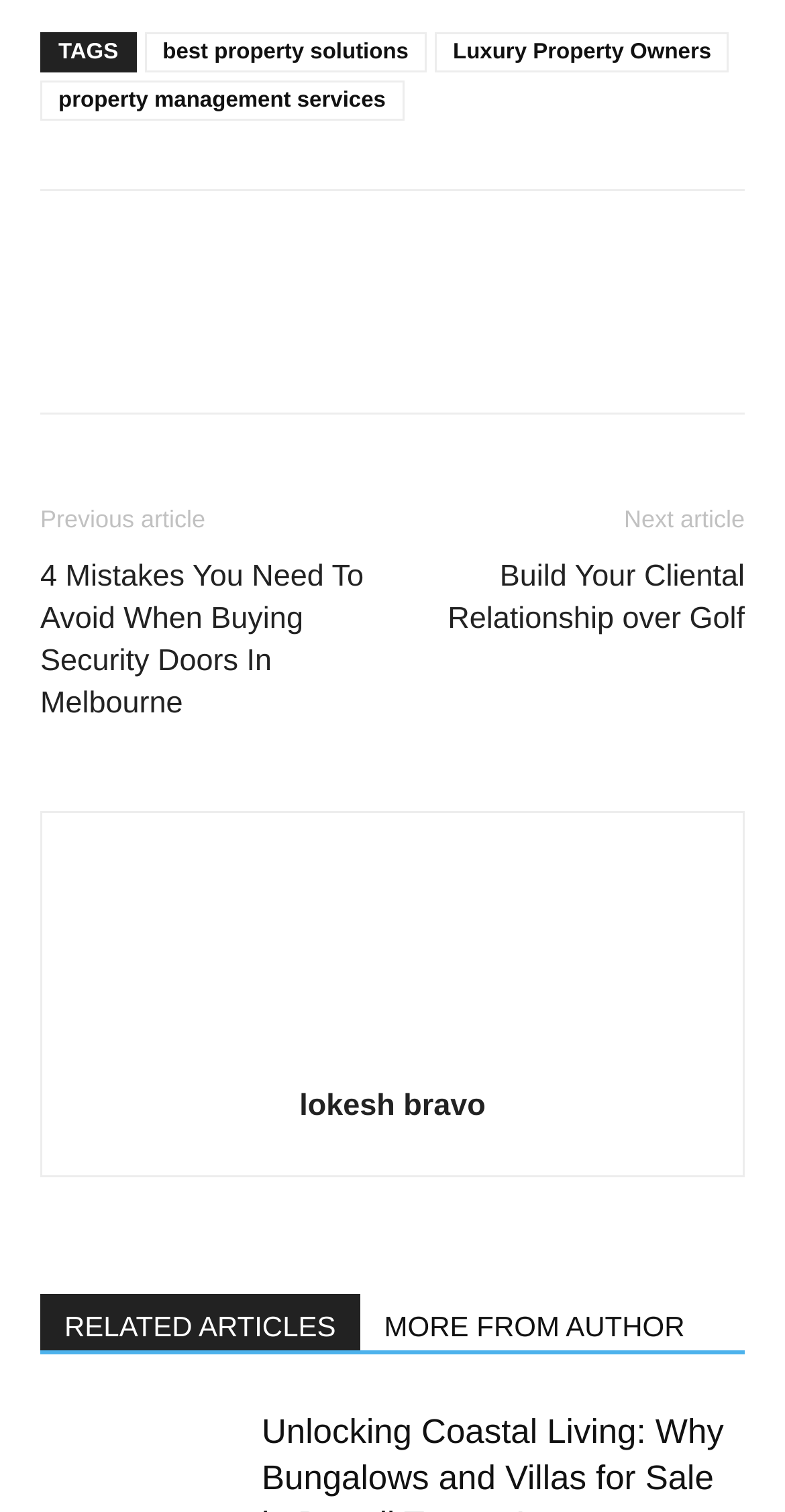Given the webpage screenshot and the description, determine the bounding box coordinates (top-left x, top-left y, bottom-right x, bottom-right y) that define the location of the UI element matching this description: best property solutions

[0.184, 0.022, 0.544, 0.048]